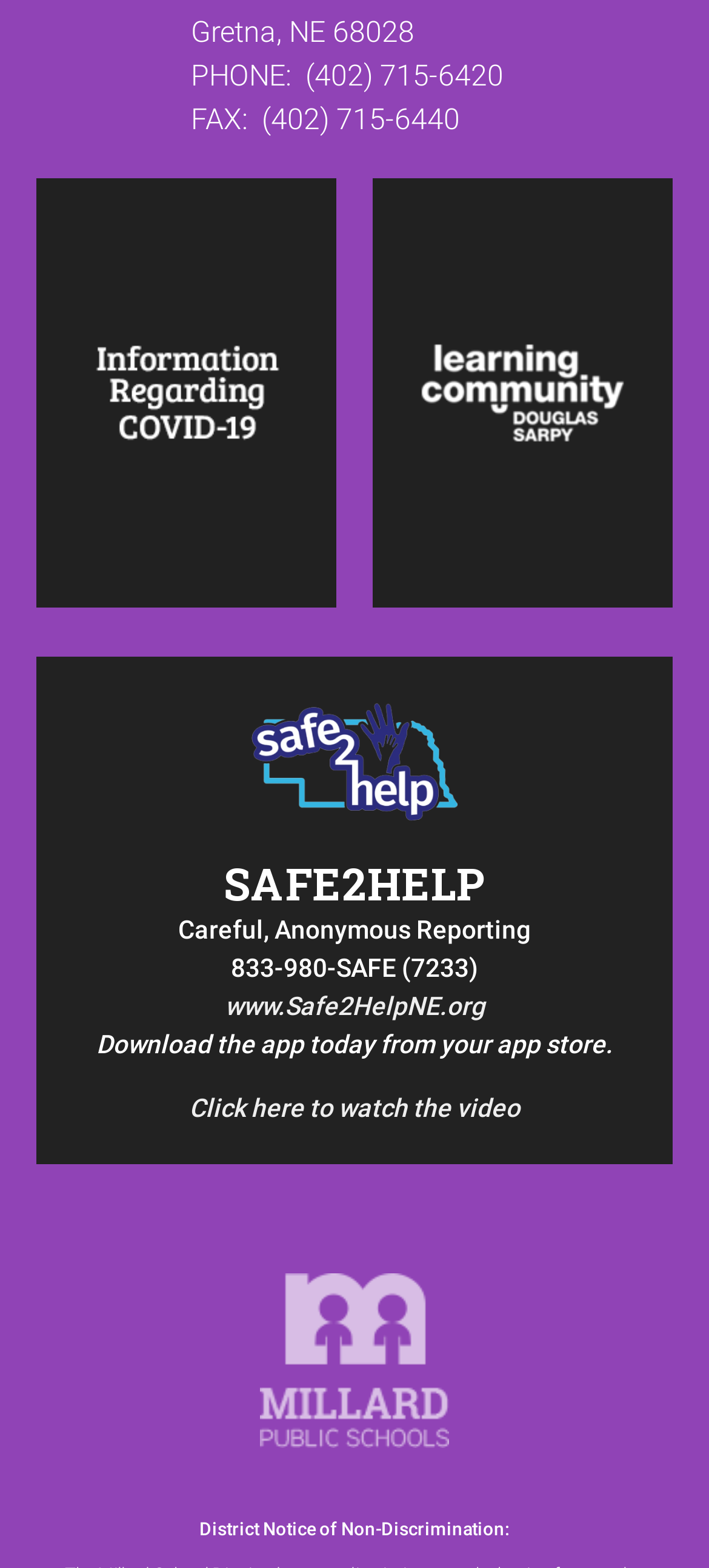Please answer the following question using a single word or phrase: 
What is the website of Millard Public Schools?

https://mpsomaha.org